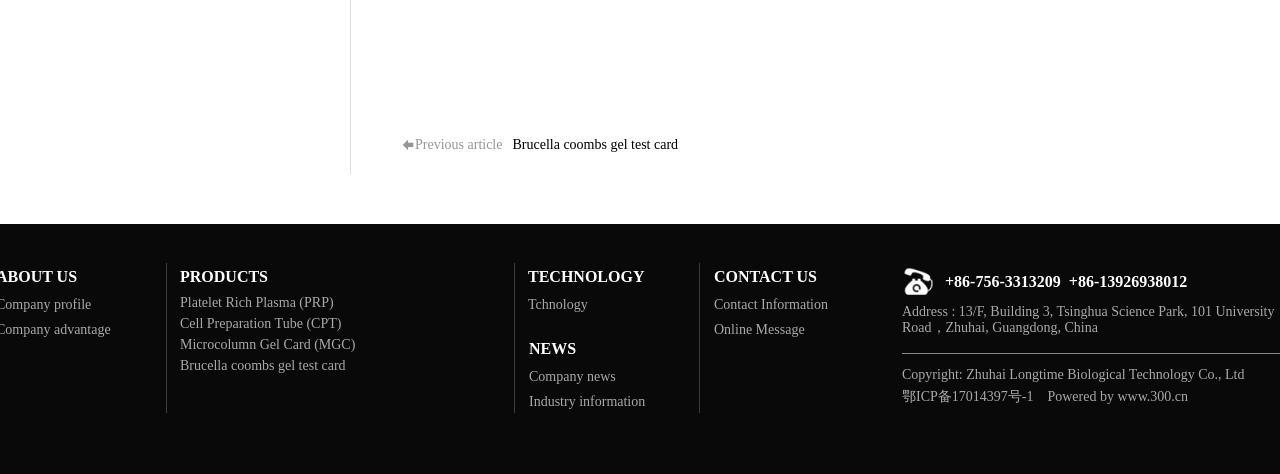What is the type of product mentioned on the webpage?
Answer the question in a detailed and comprehensive manner.

I found the product type by looking at the link and static text elements located at the top of the webpage, which provide the name of the product.